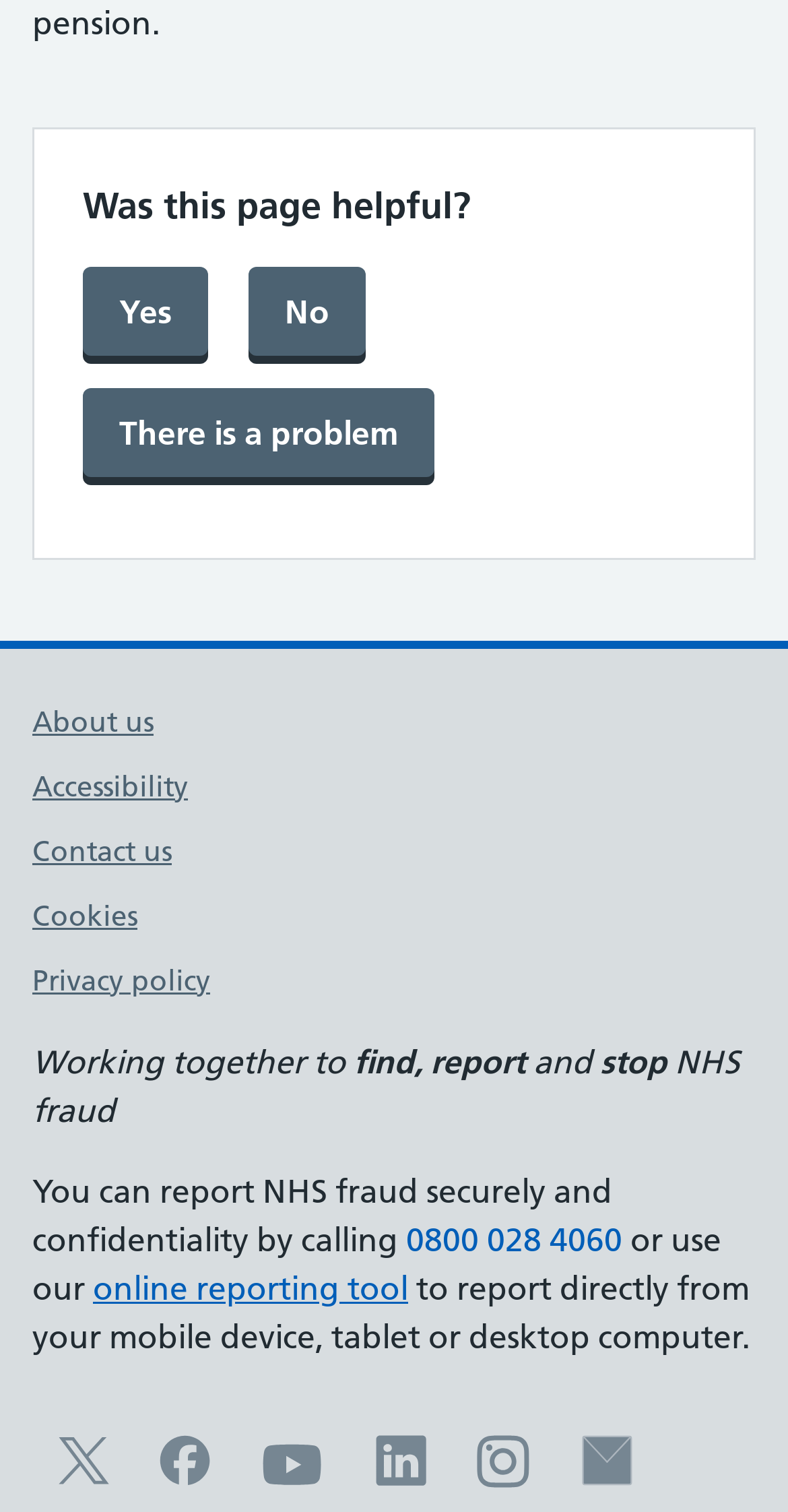Please find the bounding box coordinates (top-left x, top-left y, bottom-right x, bottom-right y) in the screenshot for the UI element described as follows: About us

[0.041, 0.465, 0.195, 0.489]